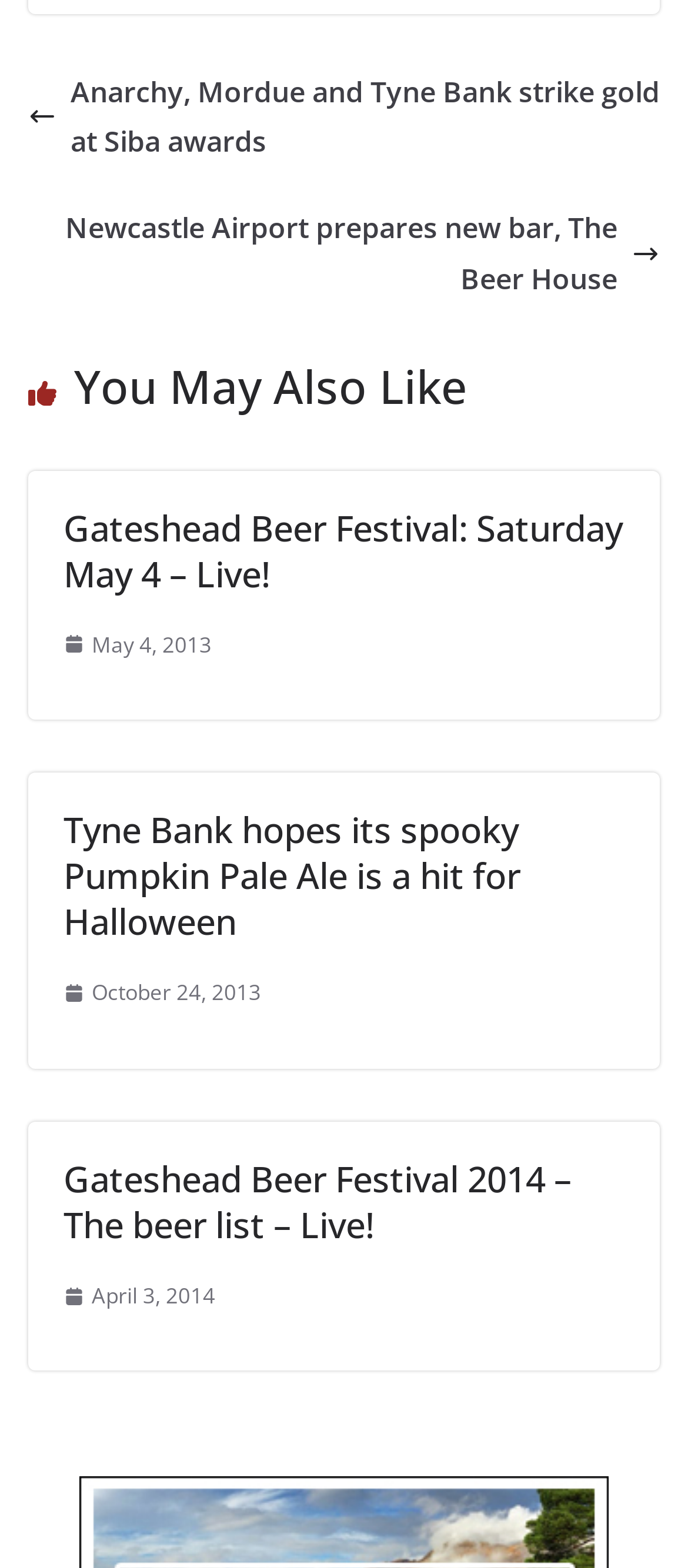Based on the image, give a detailed response to the question: How many articles are listed on this webpage?

I counted the number of headings that seem to be article titles, and there are five of them: 'Anarchy, Mordue and Tyne Bank strike gold at Siba awards', 'Gateshead Beer Festival: Saturday May 4 – Live!', 'Tyne Bank hopes its spooky Pumpkin Pale Ale is a hit for Halloween', 'Gateshead Beer Festival 2014 – The beer list – Live!'.